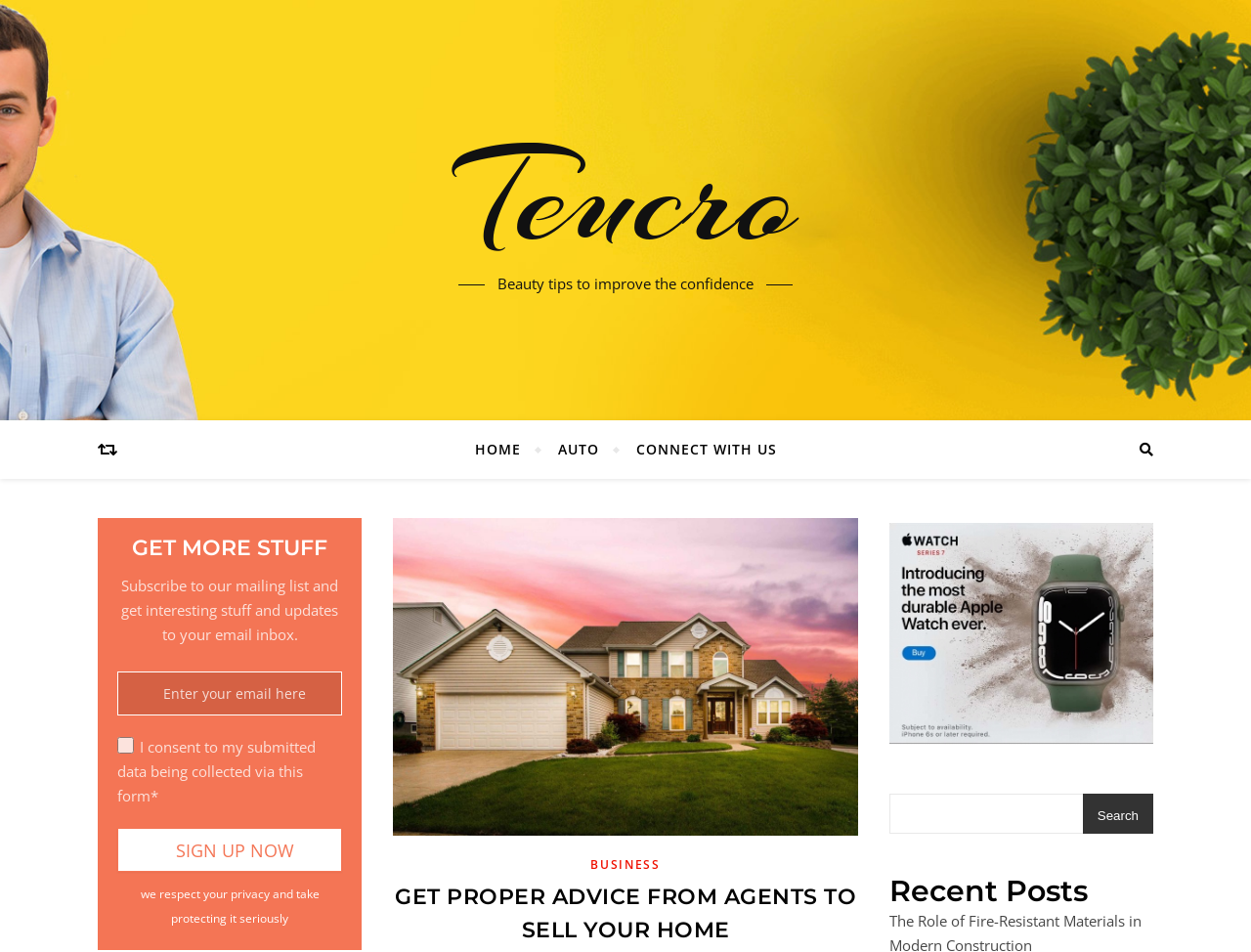Determine the bounding box coordinates for the clickable element required to fulfill the instruction: "Browse 'Virtual Team Building Activities'". Provide the coordinates as four float numbers between 0 and 1, i.e., [left, top, right, bottom].

None